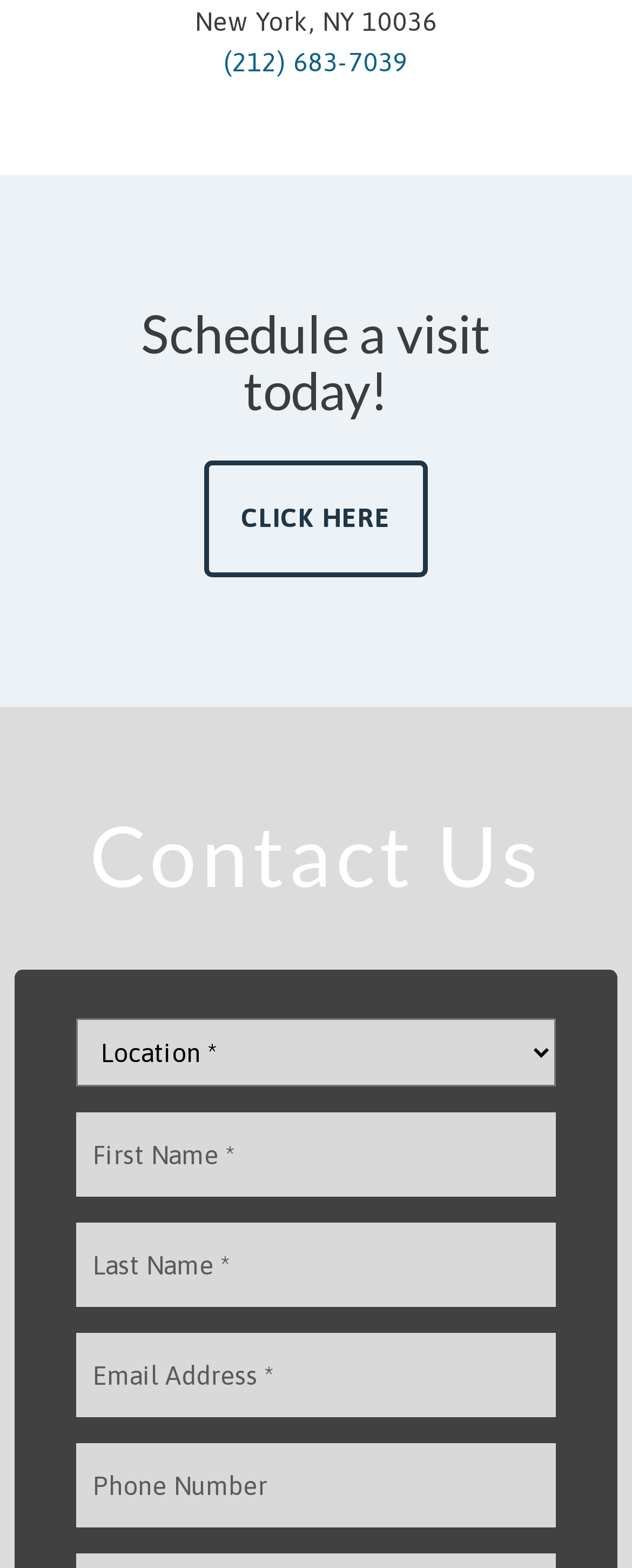Answer the following in one word or a short phrase: 
What is the city and state in the address?

New York, NY